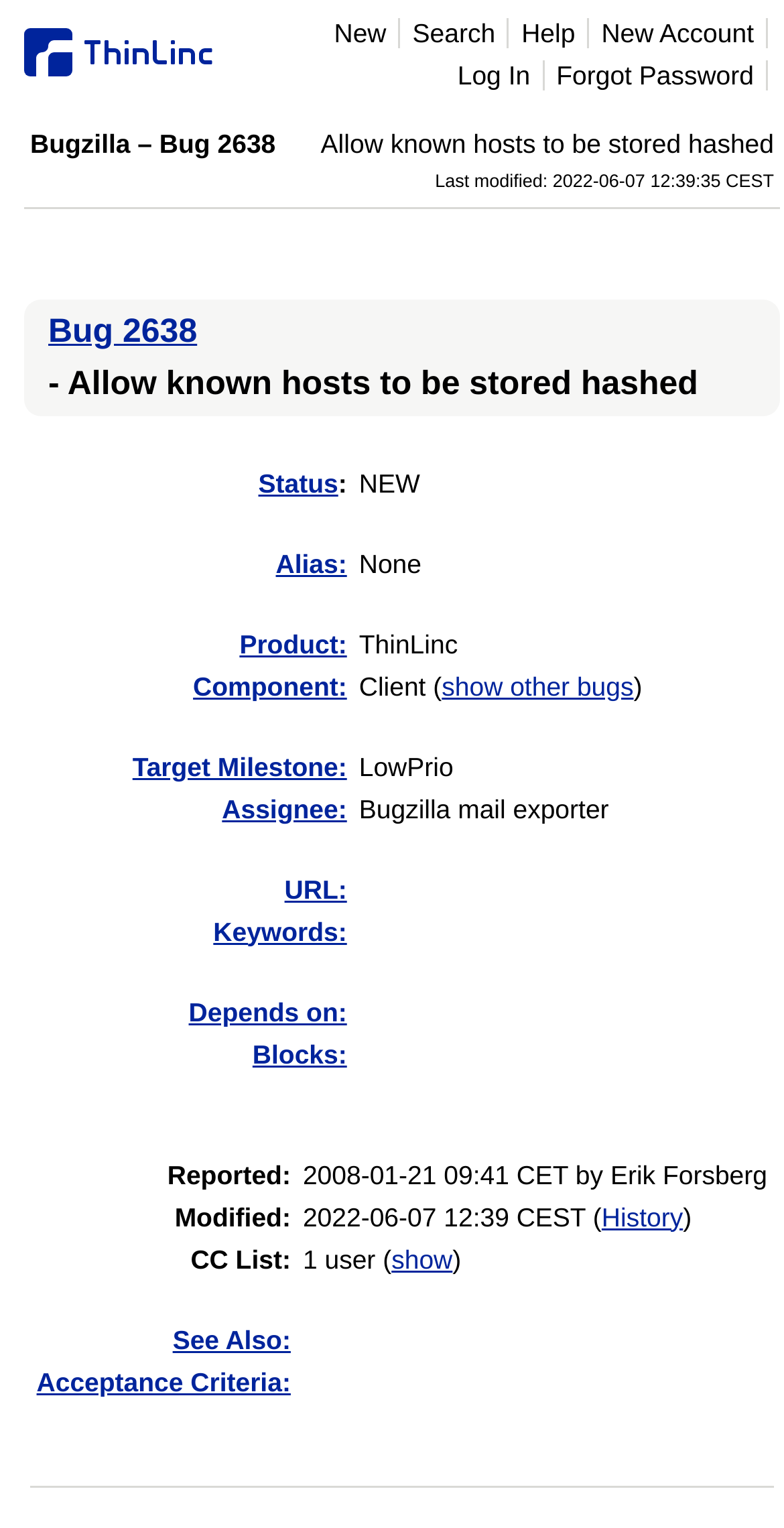Given the description "show other bugs", determine the bounding box of the corresponding UI element.

[0.564, 0.439, 0.808, 0.459]